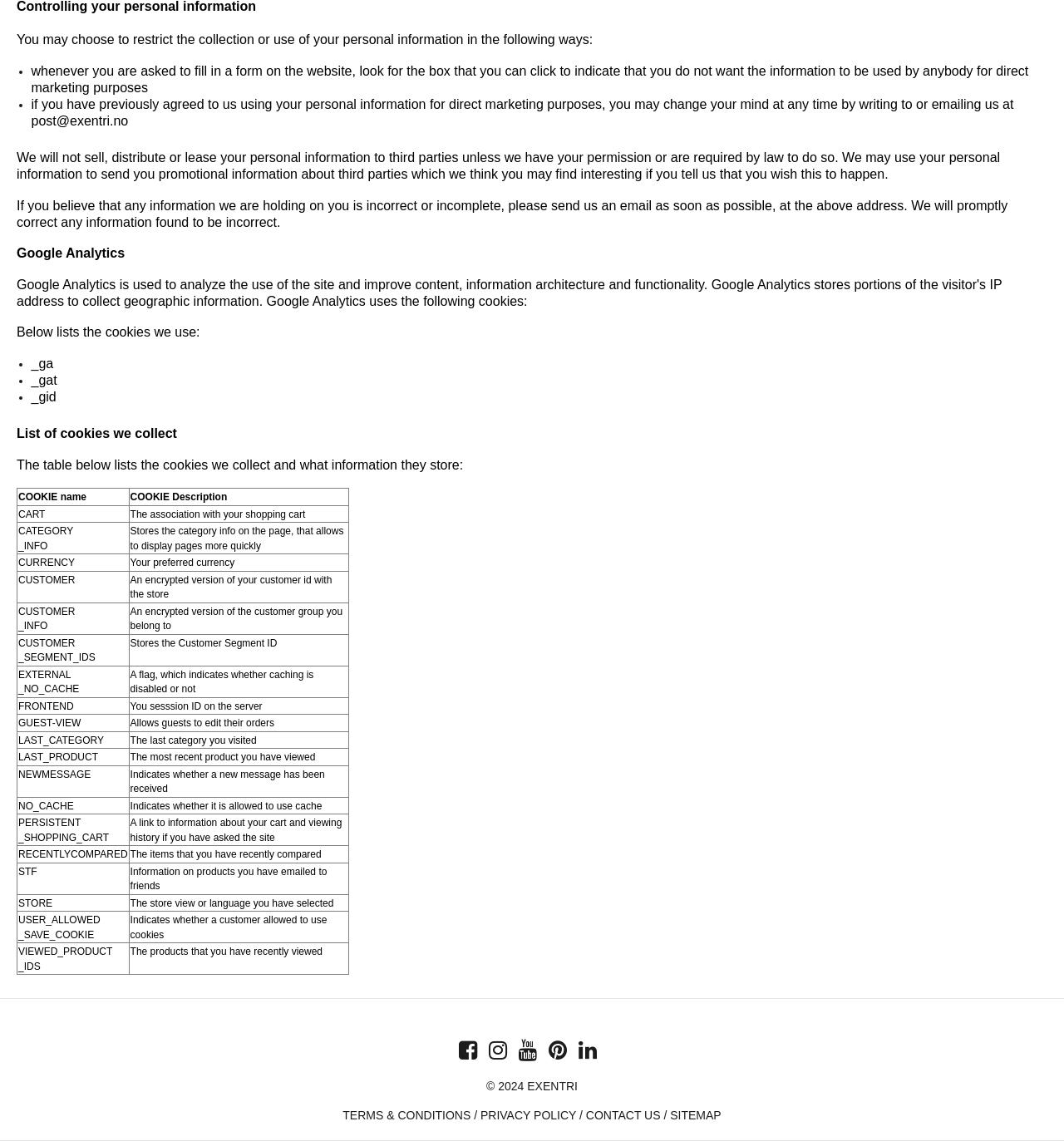From the element description: "Ballparks", extract the bounding box coordinates of the UI element. The coordinates should be expressed as four float numbers between 0 and 1, in the order [left, top, right, bottom].

None